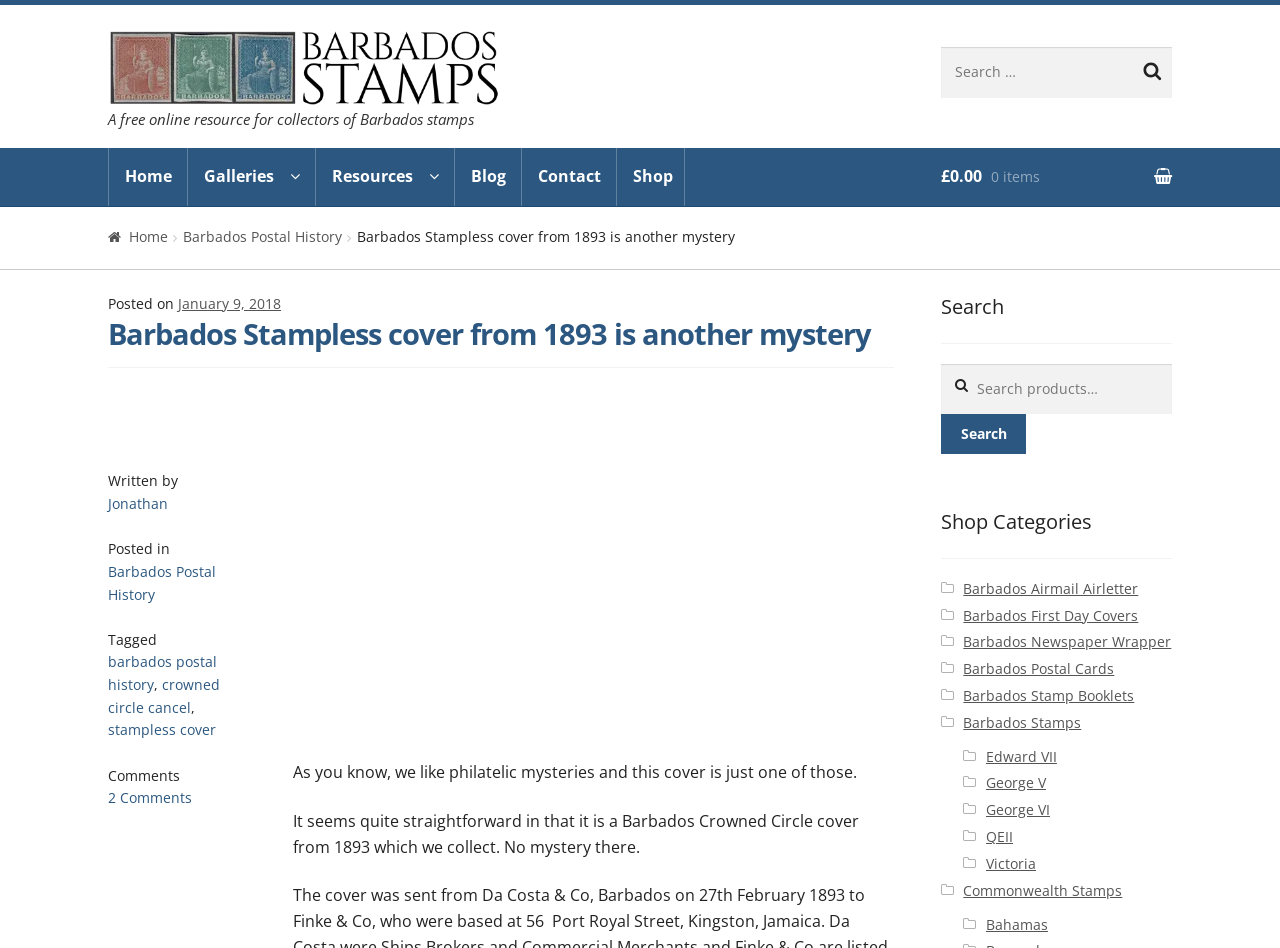What is the category of the shop item 'Barbados Airmail Airletter'?
Using the information from the image, answer the question thoroughly.

The category of the shop item 'Barbados Airmail Airletter' can be found in the shop section, where it is listed under the category 'Barbados Stamps'. This indicates that 'Barbados Airmail Airletter' is a type of Barbados stamp.